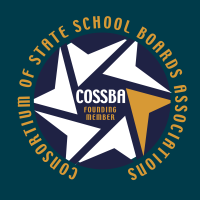Offer a detailed account of the various components present in the image.

The image displays the logo of the Consortium of State School Boards Associations (COSSBA), highlighting its status as a founding member. The logo features a geometric design made up of several stylized star shapes, with colors including navy blue, white, and a touch of gold. Surrounding the central emblem, the words "CONSORTIUM OF STATE SCHOOL BOARDS ASSOCIATIONS" are inscribed in a circular format, emphasizing the organization's collaborative focus on enhancing the educational landscape through state school boards. This emblem showcases the collective commitment and partnership among member associations dedicated to advocating for the best interests of students and public education.